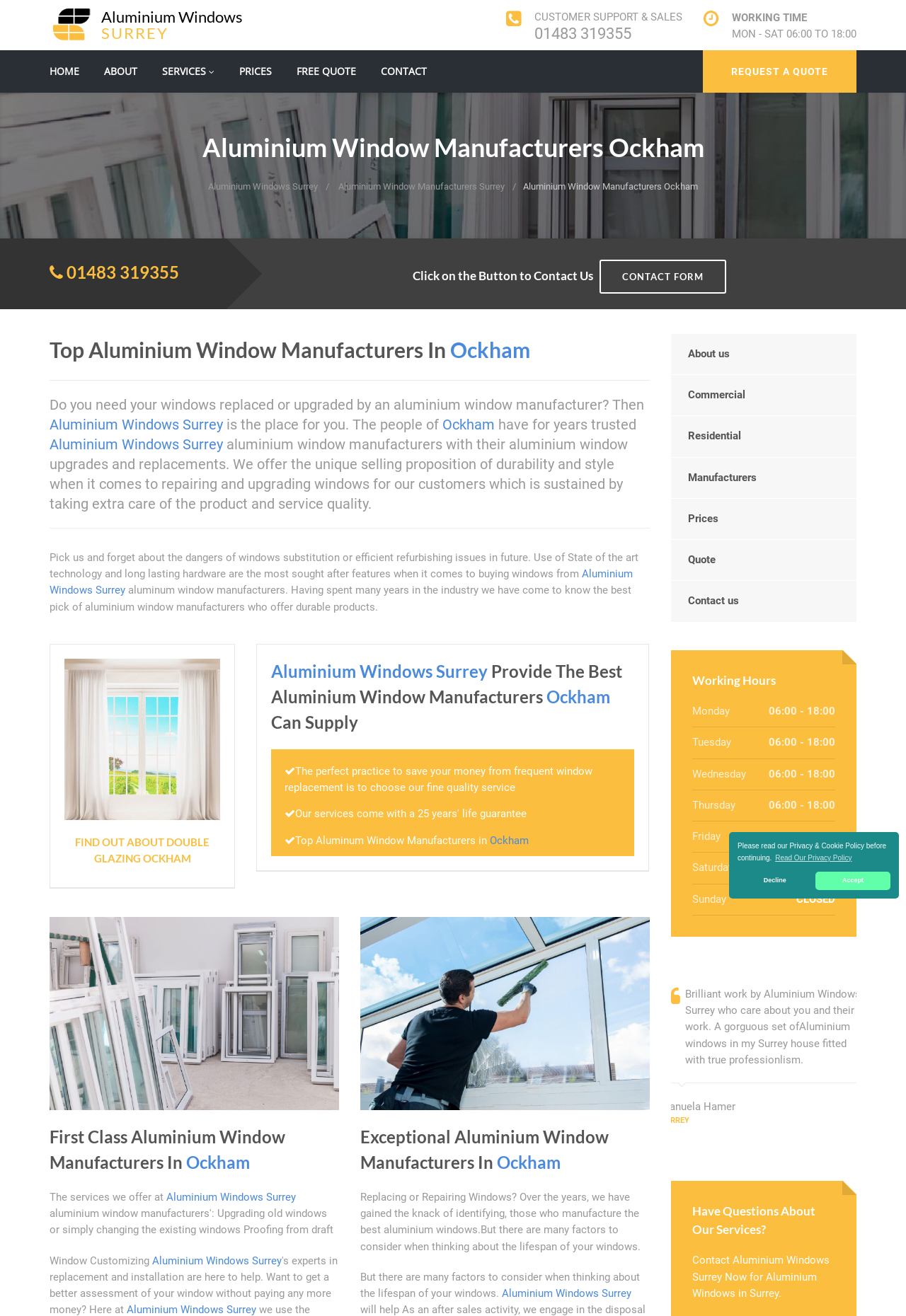Determine the bounding box coordinates of the element's region needed to click to follow the instruction: "Call the phone number". Provide these coordinates as four float numbers between 0 and 1, formatted as [left, top, right, bottom].

[0.59, 0.019, 0.697, 0.032]